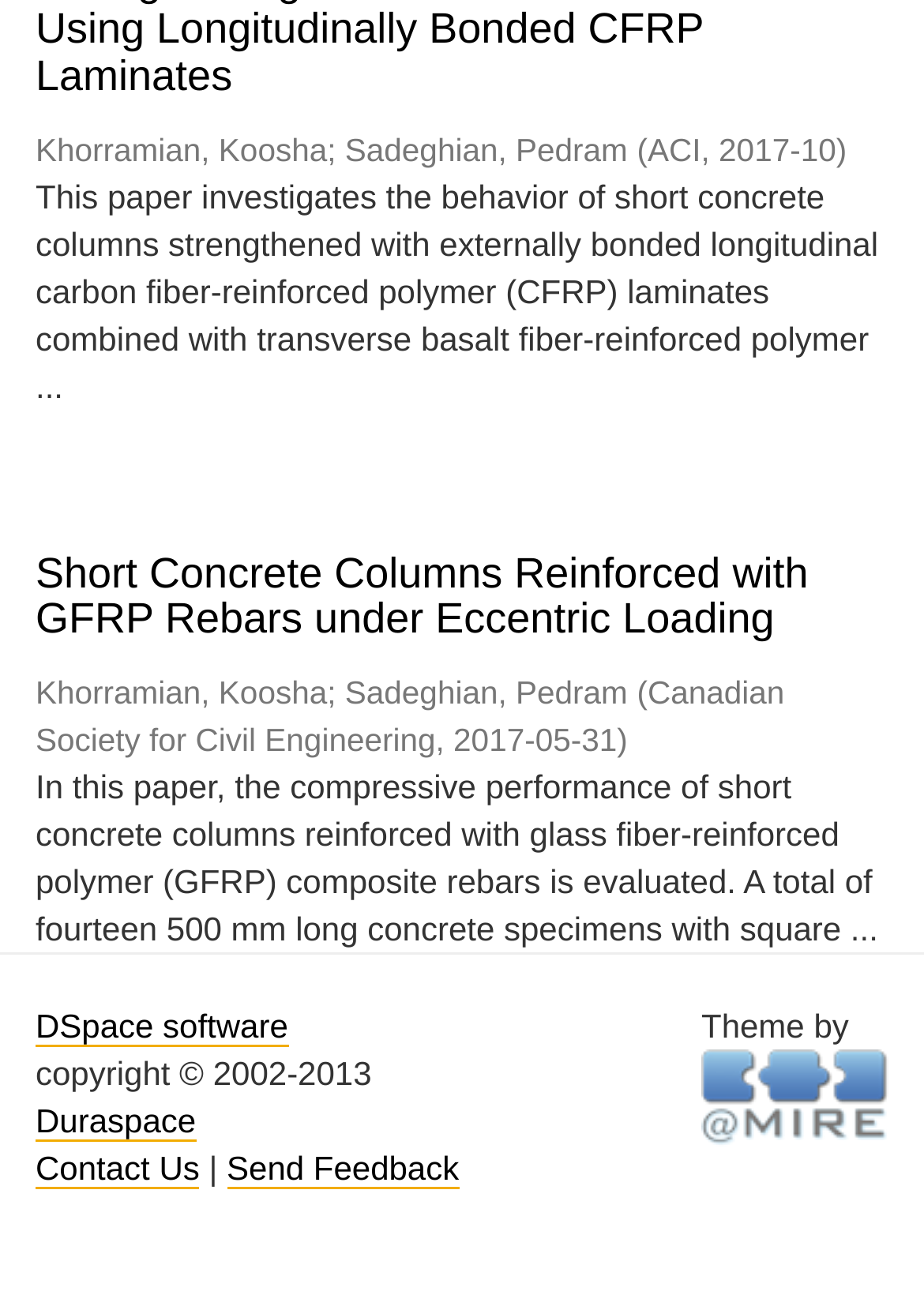What is the copyright information of the webpage?
Please respond to the question with a detailed and well-explained answer.

The copyright information is mentioned at the bottom of the webpage as 'copyright 2002-2013'.